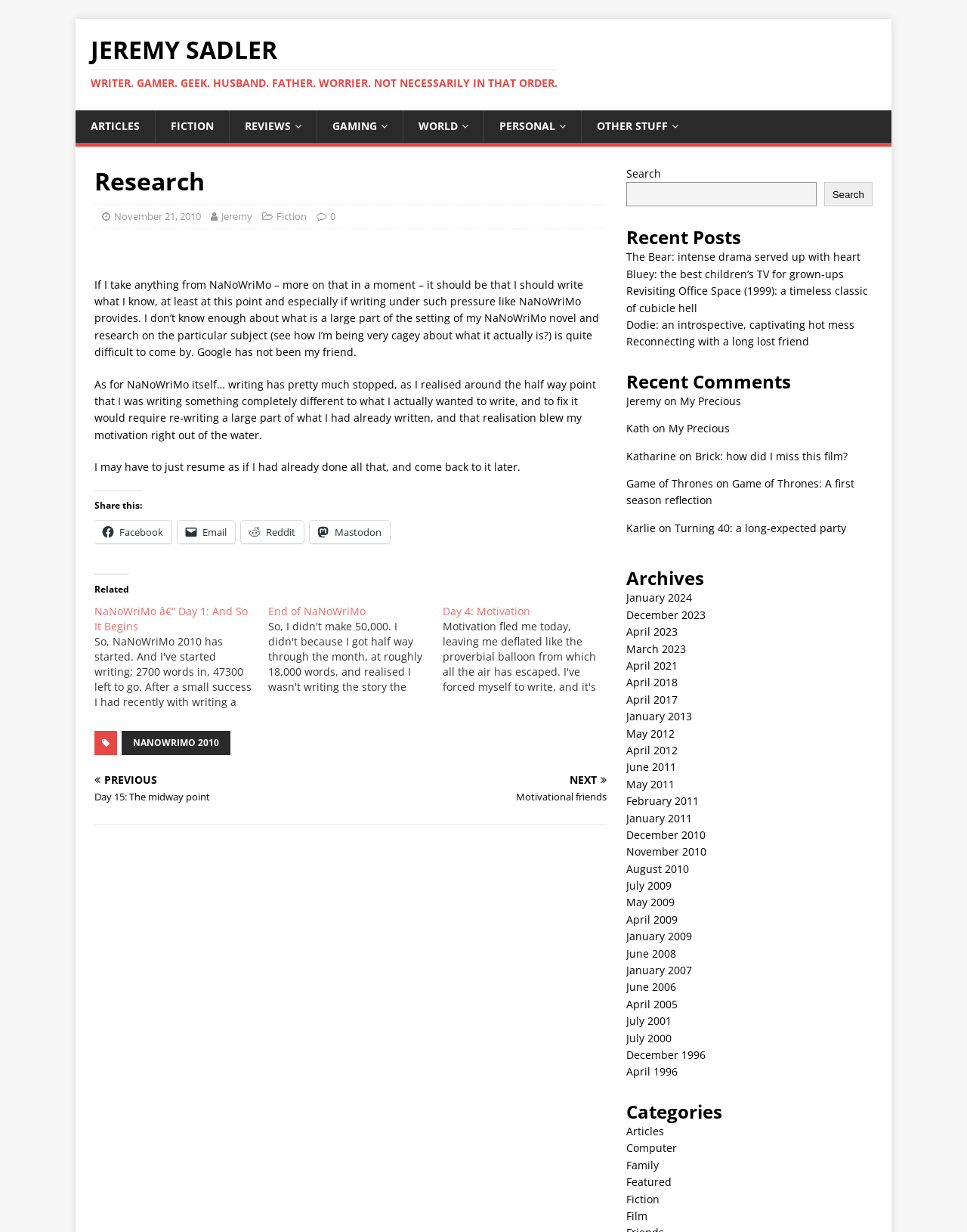Create a detailed summary of the webpage's content and design.

This webpage is a personal blog written by Jeremy Sadler, a writer, gamer, geek, husband, father, and worrier. At the top of the page, there is a heading with the author's name and a brief description of himself. Below this, there are several links to different categories of articles, including "ARTICLES", "FICTION", "REVIEWS", "GAMING", "WORLD", "PERSONAL", and "OTHER STUFF".

The main content of the page is an article about the author's experience with NaNoWriMo, a writing challenge. The article is divided into several paragraphs, with headings and links to related articles. The author discusses their struggles with writing and research, and how they had to stop writing due to realizing they were writing something different from what they intended.

To the right of the article, there is a section with links to share the article on social media platforms, including Facebook, Email, Reddit, and Mastodon. Below this, there is a section with related articles, including "NaNoWriMo – Day 1: And So It Begins", "End of NaNoWriMo", and "Day 4: Motivation".

At the bottom of the page, there are several sections, including "Recent Posts", "Recent Comments", and "Archives". The "Recent Posts" section lists several article titles, including "The Bear: intense drama served up with heart", "Bluey: the best children’s TV for grown-ups", and "Revisiting Office Space (1999): a timeless classic of cubicle hell". The "Recent Comments" section lists several comments from different users, including Kath, Katharine, and Karlie. The "Archives" section lists links to articles from different months, including January 2024 and December 2023.

There is also a search bar at the bottom of the page, where users can search for specific articles or keywords.